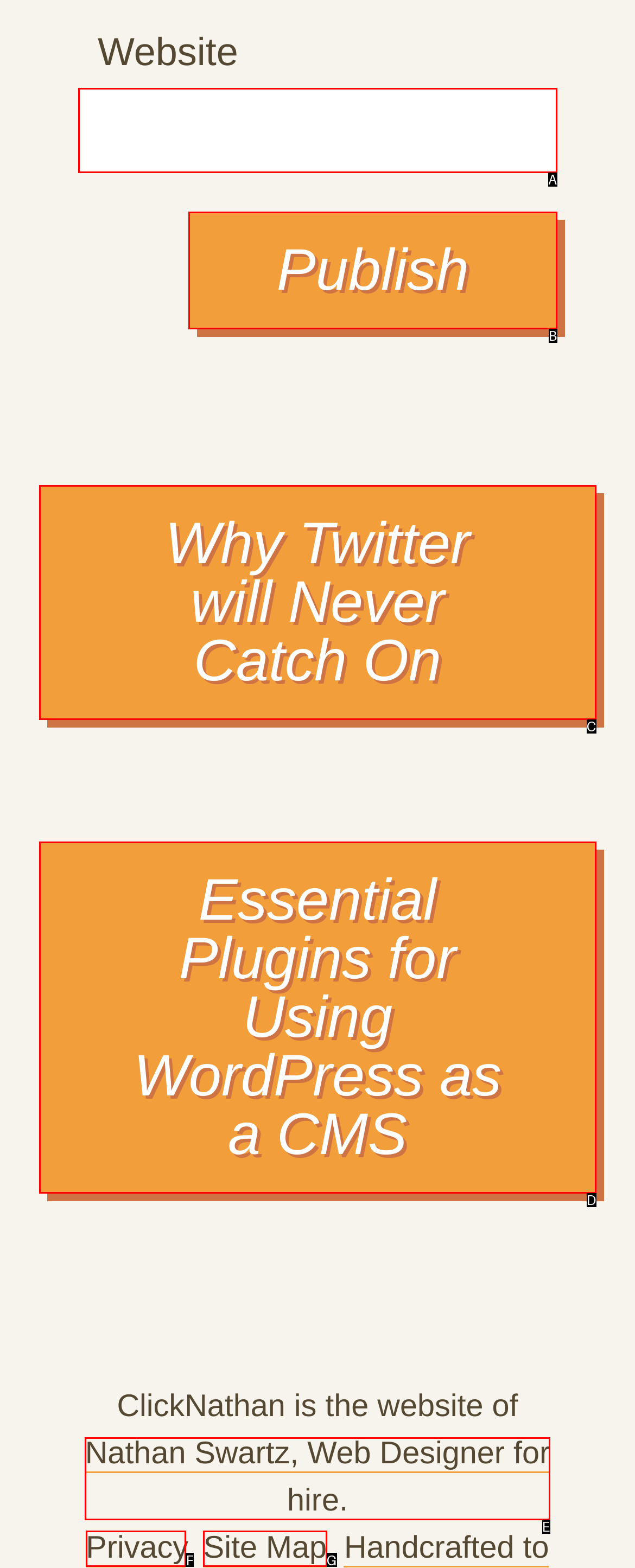Determine the HTML element that best matches this description: alt="Booking.com: Global News logo" from the given choices. Respond with the corresponding letter.

None